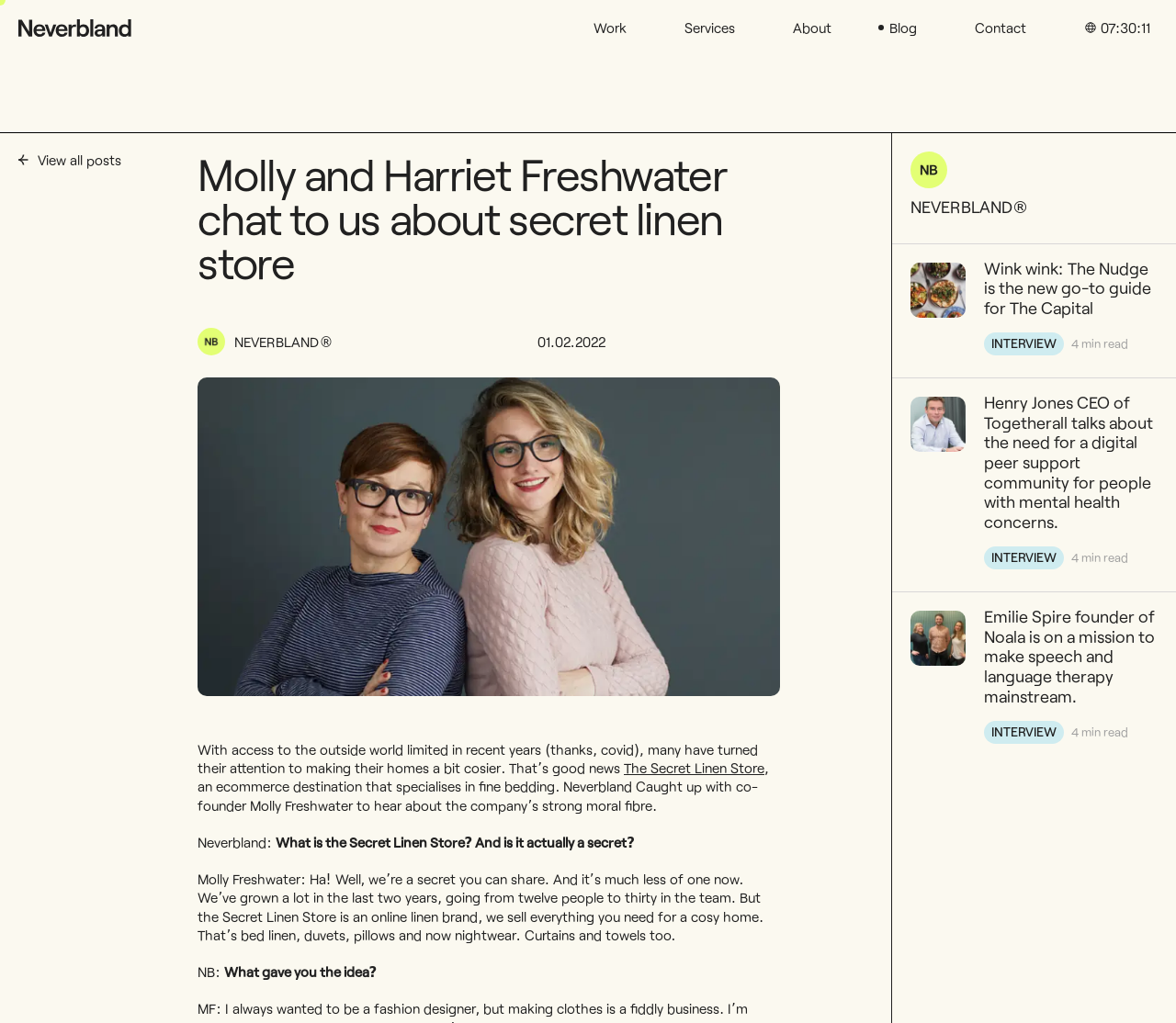Locate the bounding box for the described UI element: "Interview". Ensure the coordinates are four float numbers between 0 and 1, formatted as [left, top, right, bottom].

[0.836, 0.534, 0.904, 0.557]